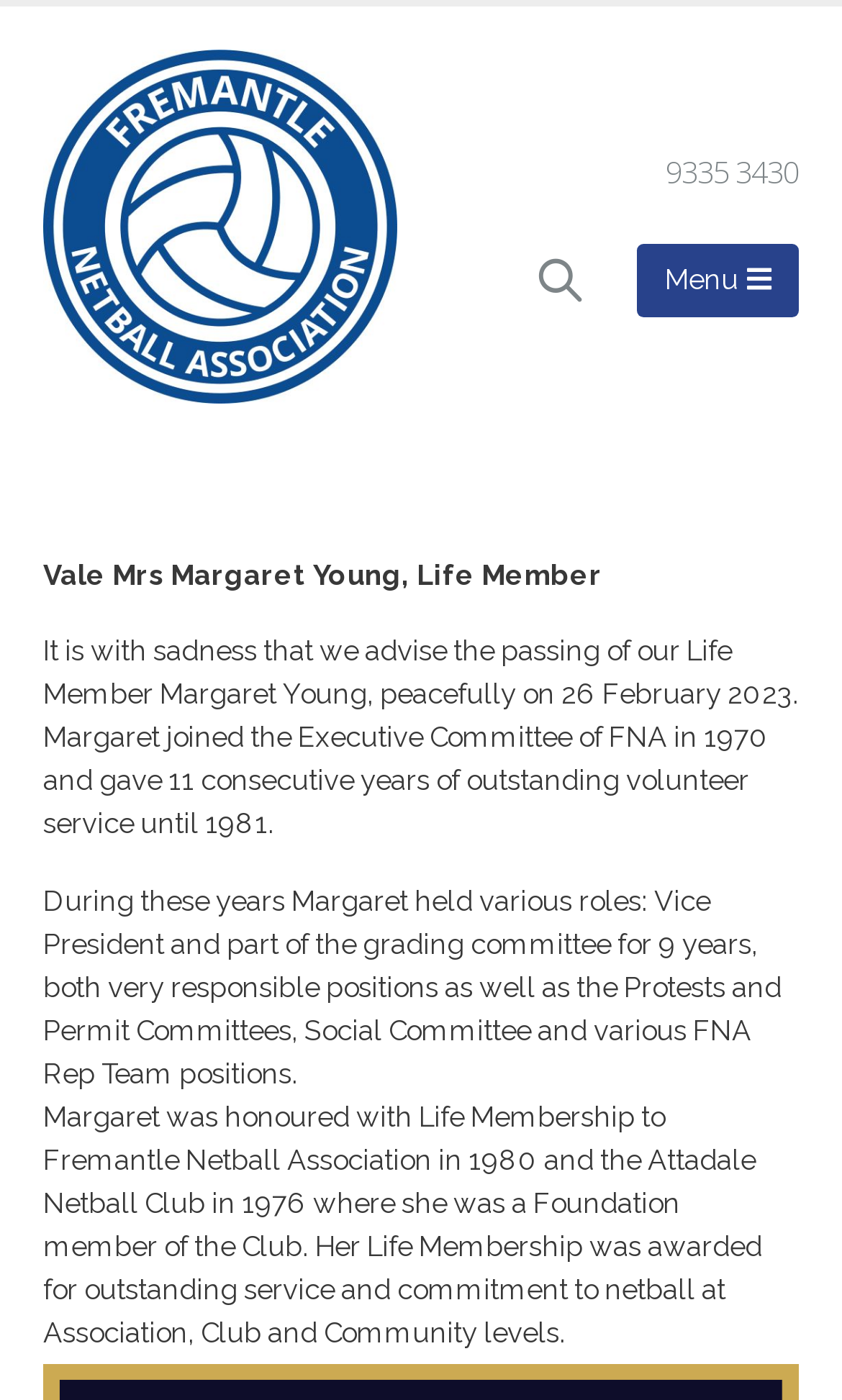Respond to the following question using a concise word or phrase: 
What is the phone number mentioned on the webpage?

9335 3430